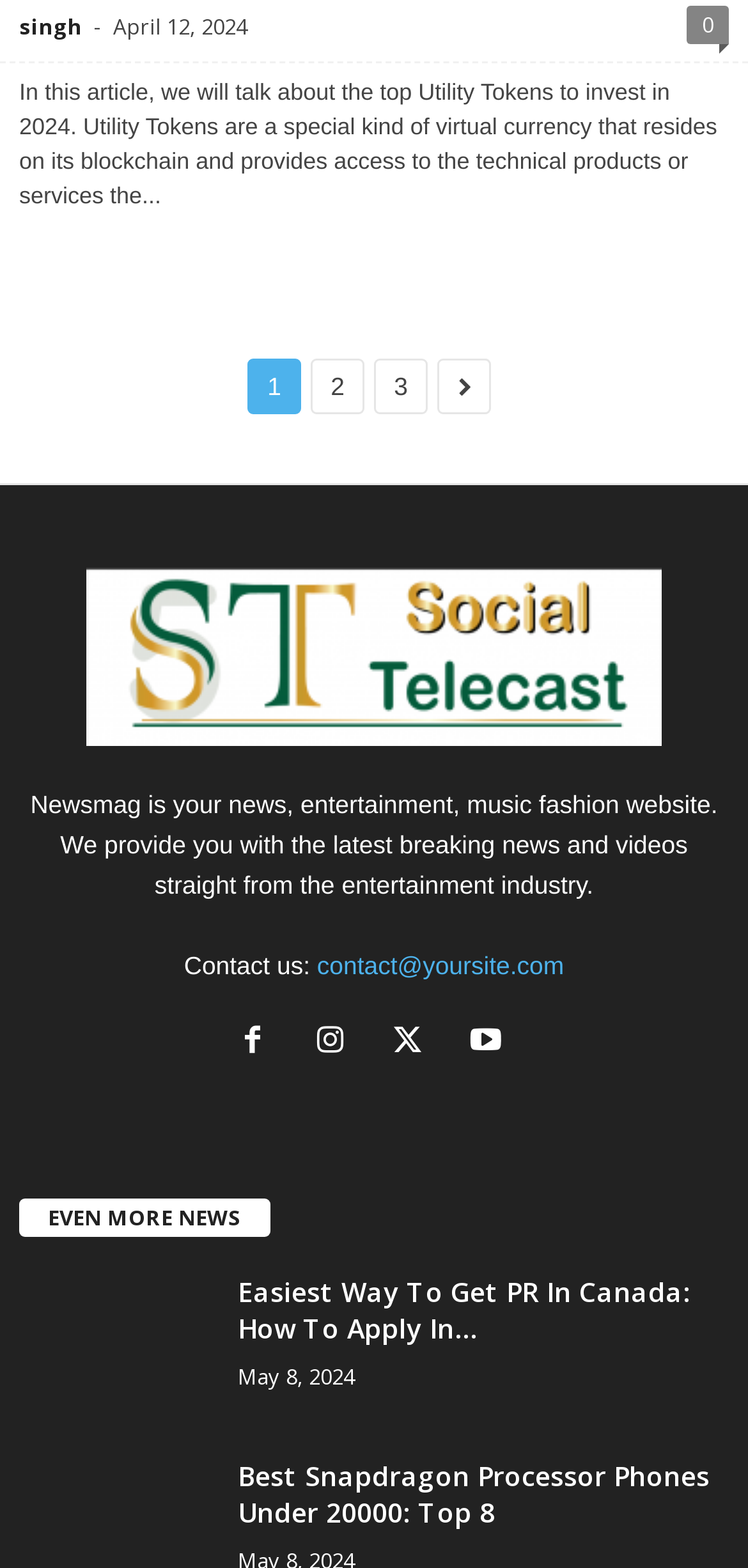Determine the bounding box coordinates for the clickable element to execute this instruction: "Visit the contact page". Provide the coordinates as four float numbers between 0 and 1, i.e., [left, top, right, bottom].

[0.424, 0.606, 0.754, 0.624]